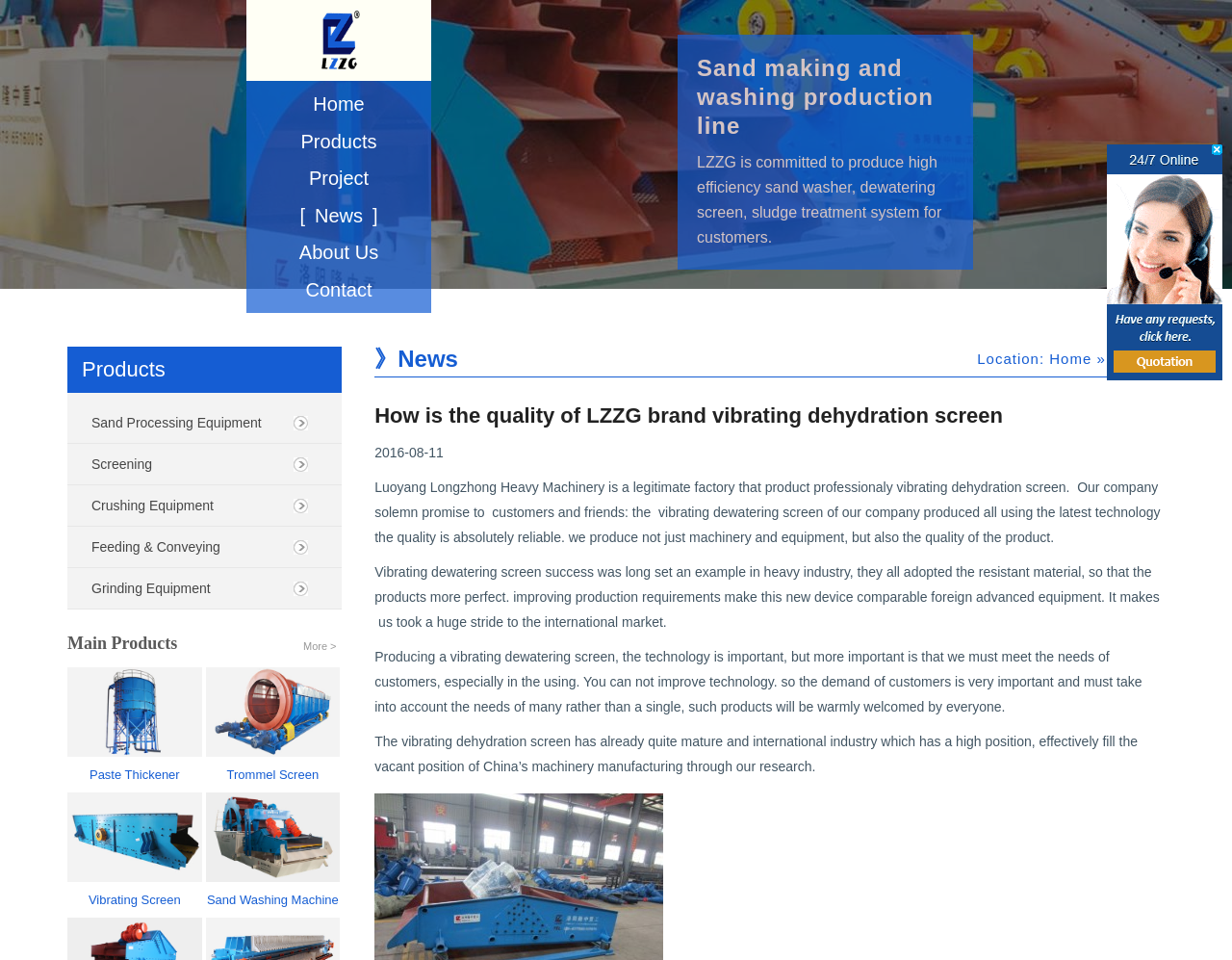Answer the question using only one word or a concise phrase: What is the purpose of the vibrating dewatering screen?

To meet customer needs